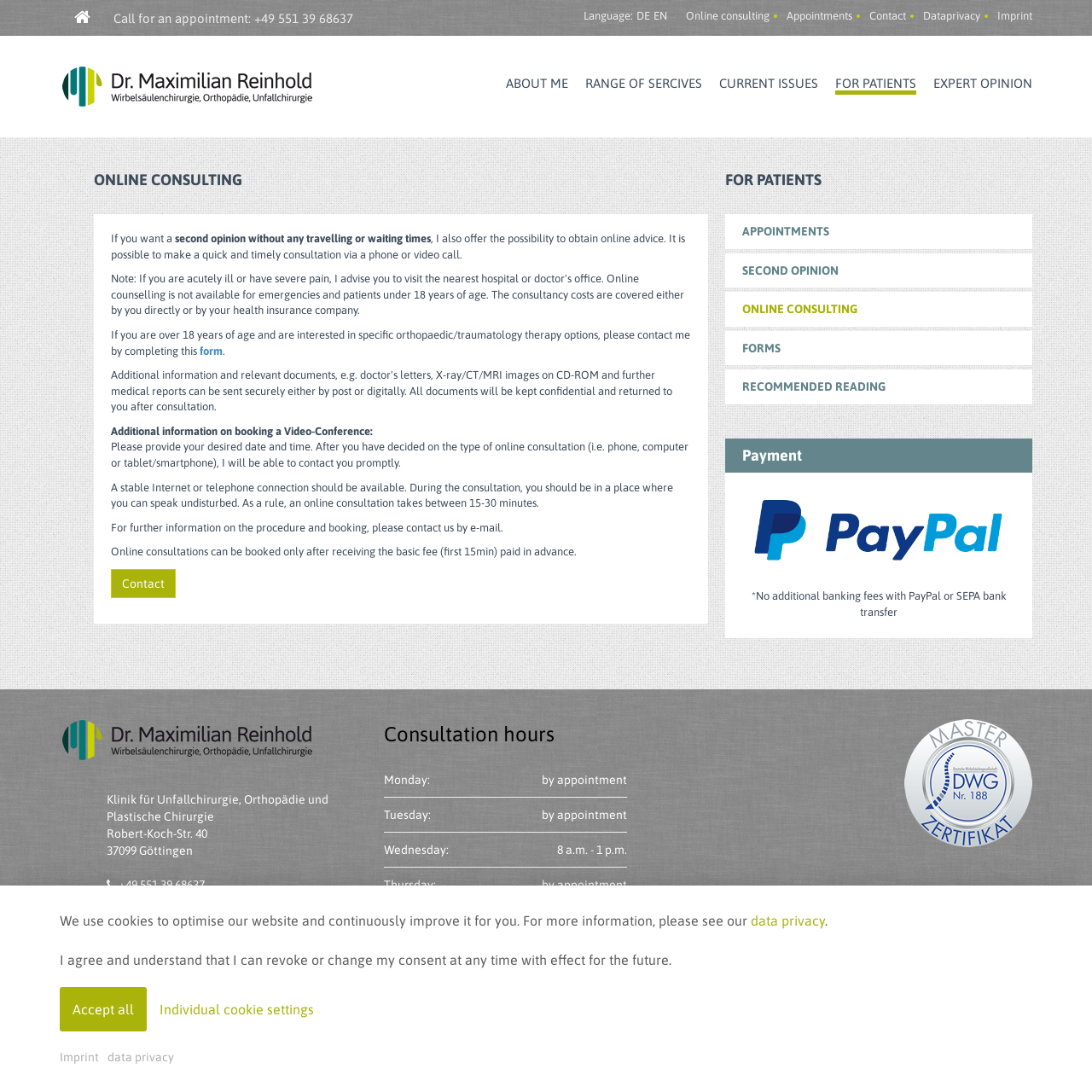What is the recommended way to pay for online consultations?
Refer to the screenshot and respond with a concise word or phrase.

PayPal